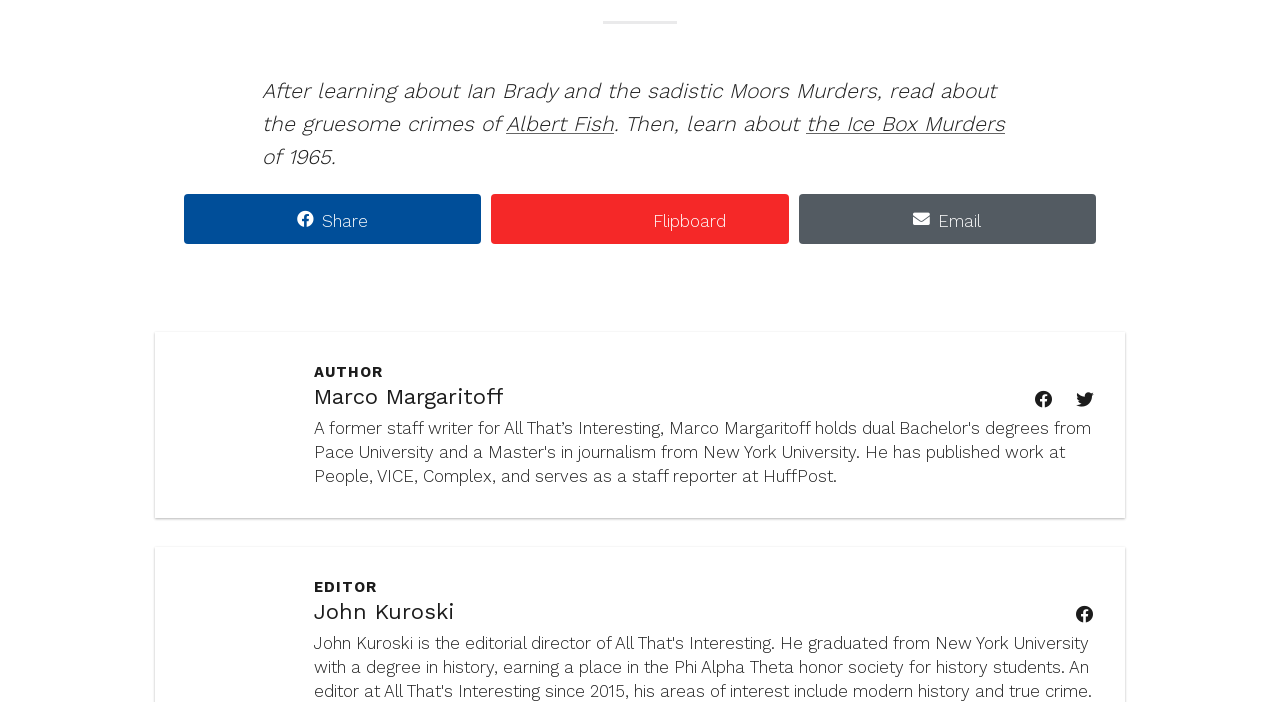Pinpoint the bounding box coordinates of the element you need to click to execute the following instruction: "Read about the Ice Box Murders". The bounding box should be represented by four float numbers between 0 and 1, in the format [left, top, right, bottom].

[0.63, 0.158, 0.785, 0.193]